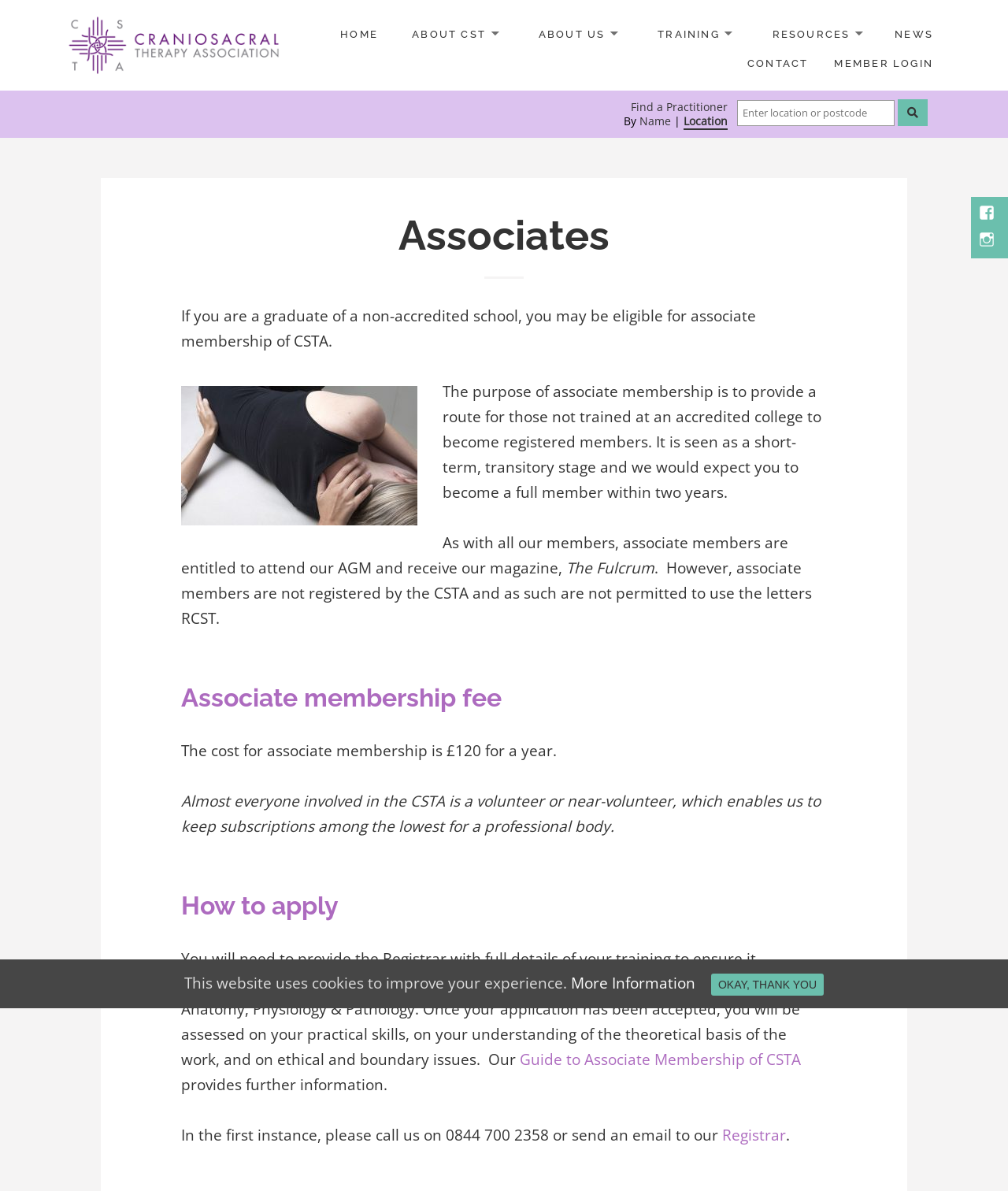Please respond to the question using a single word or phrase:
What is required to apply for associate membership?

Full details of training and course attendance